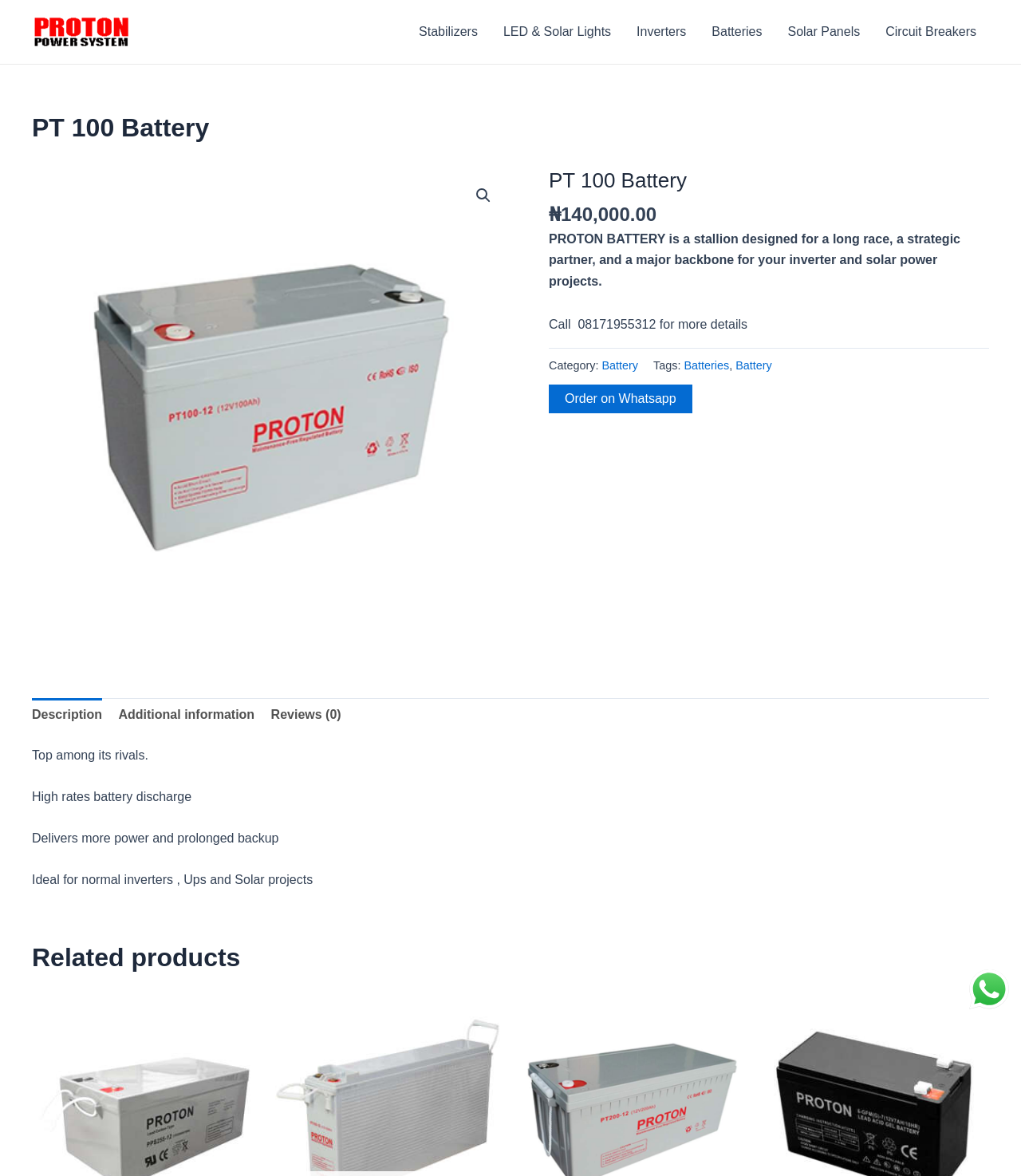Look at the image and write a detailed answer to the question: 
What is the function of the button with the text 'Order on Whatsapp'?

The function of the button with the text 'Order on Whatsapp' can be inferred from its text content, which suggests that it allows users to order the product on Whatsapp.